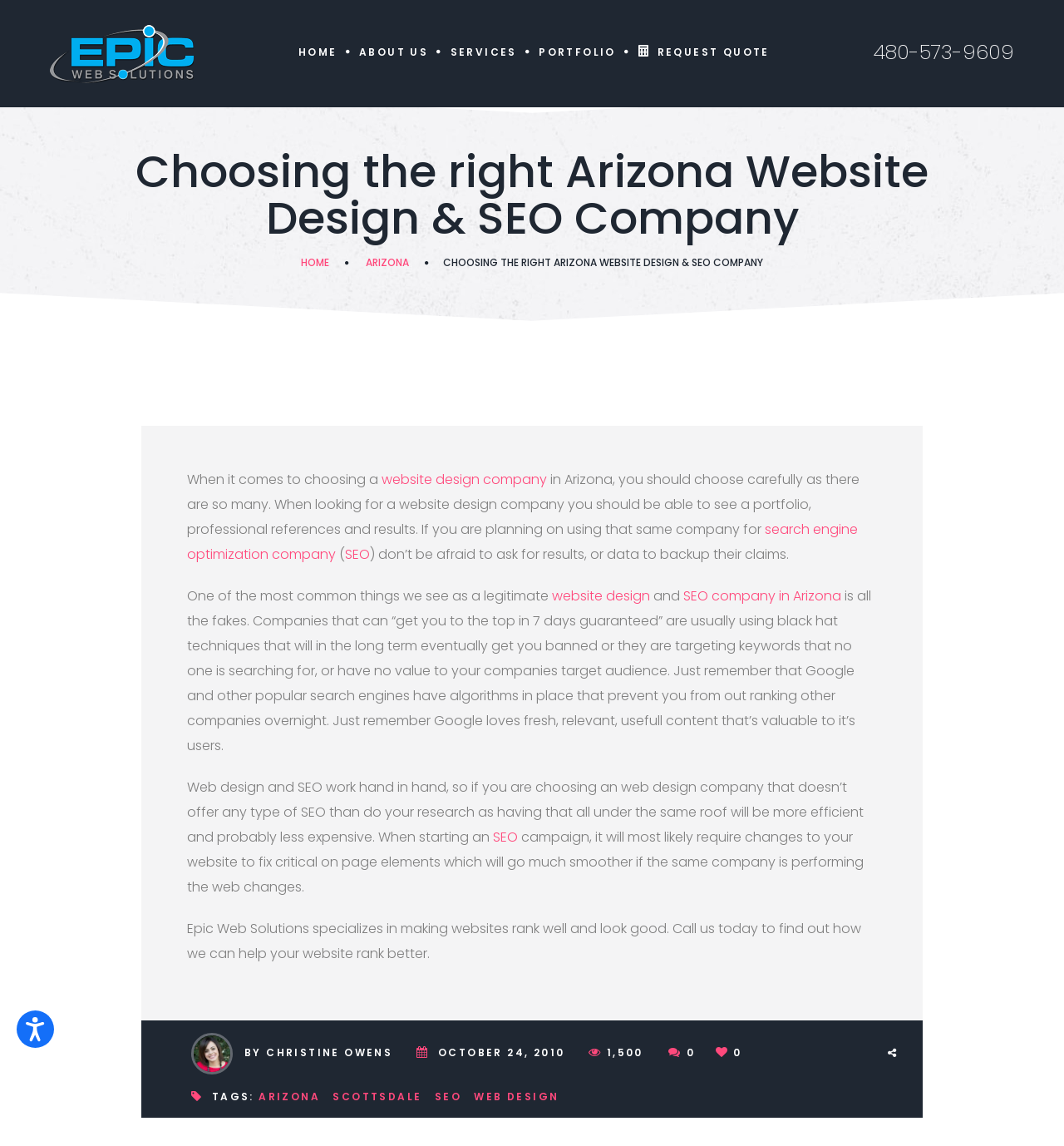Write an elaborate caption that captures the essence of the webpage.

This webpage is about Epic Web Solutions, a leading Arizona company for website design and SEO services. At the top, there is a navigation menu with links to "HOME", "ABOUT US", "SERVICES", "PORTFOLIO", and "REQUEST QUOTE". Below the menu, there is a heading that reads "Choosing the right Arizona Website Design & SEO Company". 

To the right of the heading, there is a phone number "480-573-9609" and a link to "HOME". Below the heading, there is an article that discusses the importance of choosing a reliable website design and SEO company in Arizona. The article highlights the need to be cautious of fake companies that promise unrealistic results and emphasizes the importance of fresh, relevant, and useful content.

The article also mentions that web design and SEO work hand in hand, and it is more efficient and cost-effective to have both services under one roof. At the bottom of the article, there is a call-to-action to contact Epic Web Solutions to learn more about their services.

On the right side of the article, there is an image, and below it, there is a section with links to related articles, including the author's name, date, and tags such as "ARIZONA", "SCOTTSDALE", "SEO", and "WEB DESIGN". There is also a social media link with a popup menu.